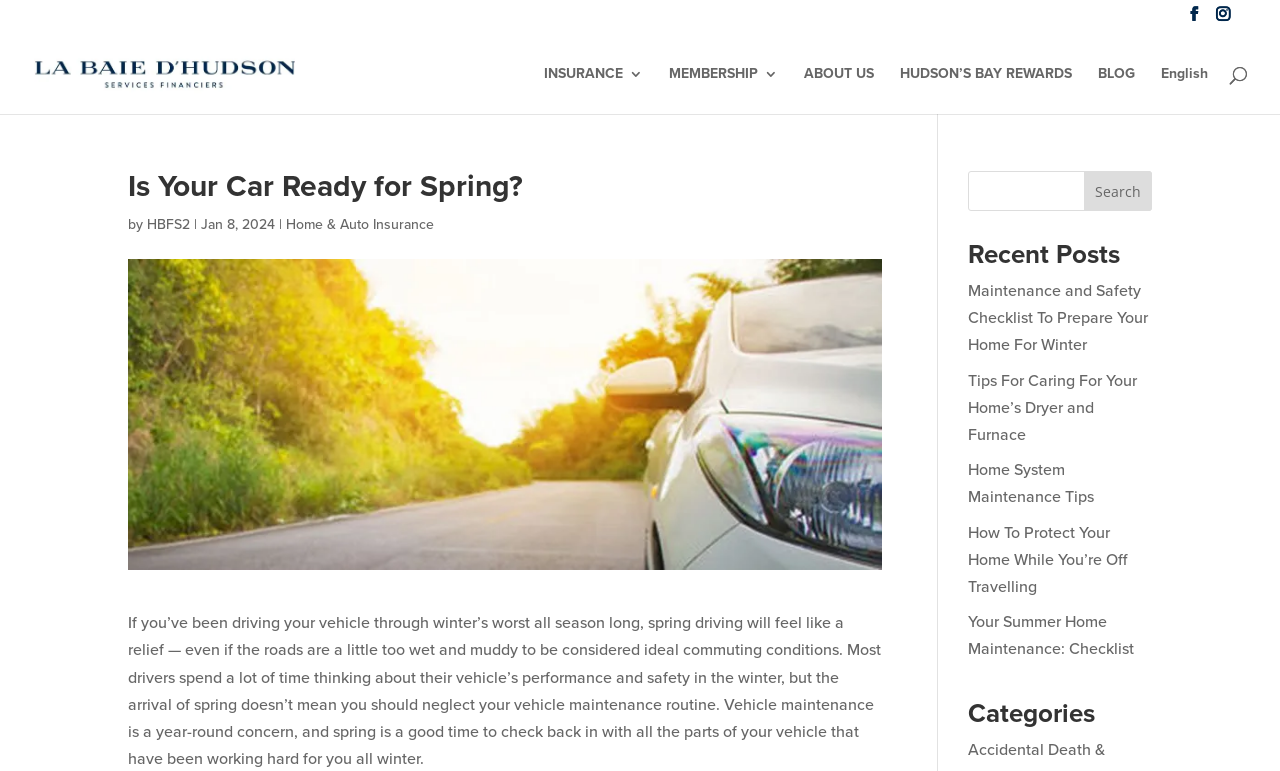How many recent posts are listed?
Please provide a single word or phrase as the answer based on the screenshot.

5